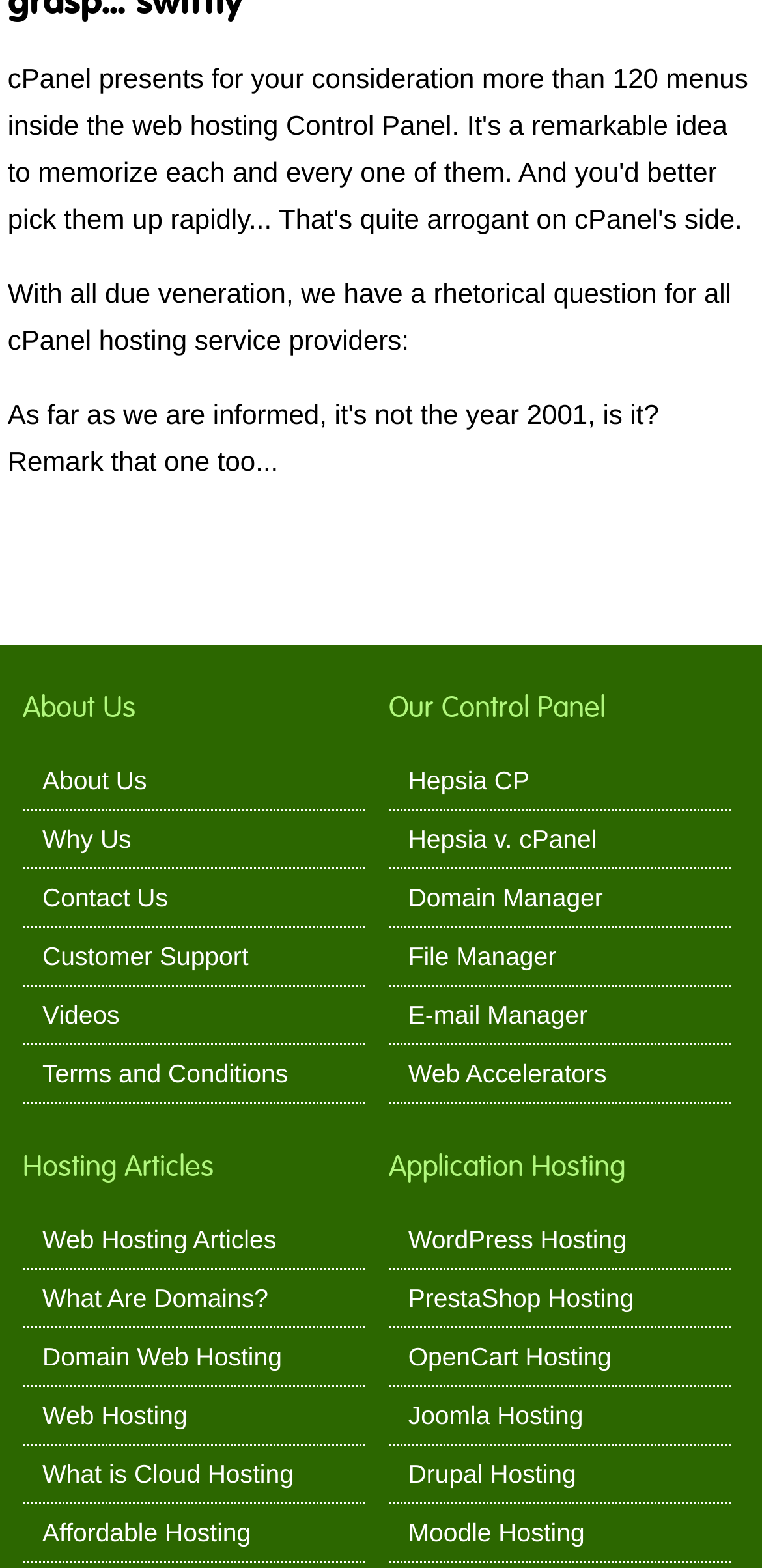How many links are present under the 'Our Control Panel' heading?
Carefully analyze the image and provide a thorough answer to the question.

The 'Our Control Panel' heading has 6 links underneath it, which are 'Hepsia CP', 'Hepsia v. cPanel', 'Domain Manager', 'File Manager', 'E-mail Manager', and 'Web Accelerators'.